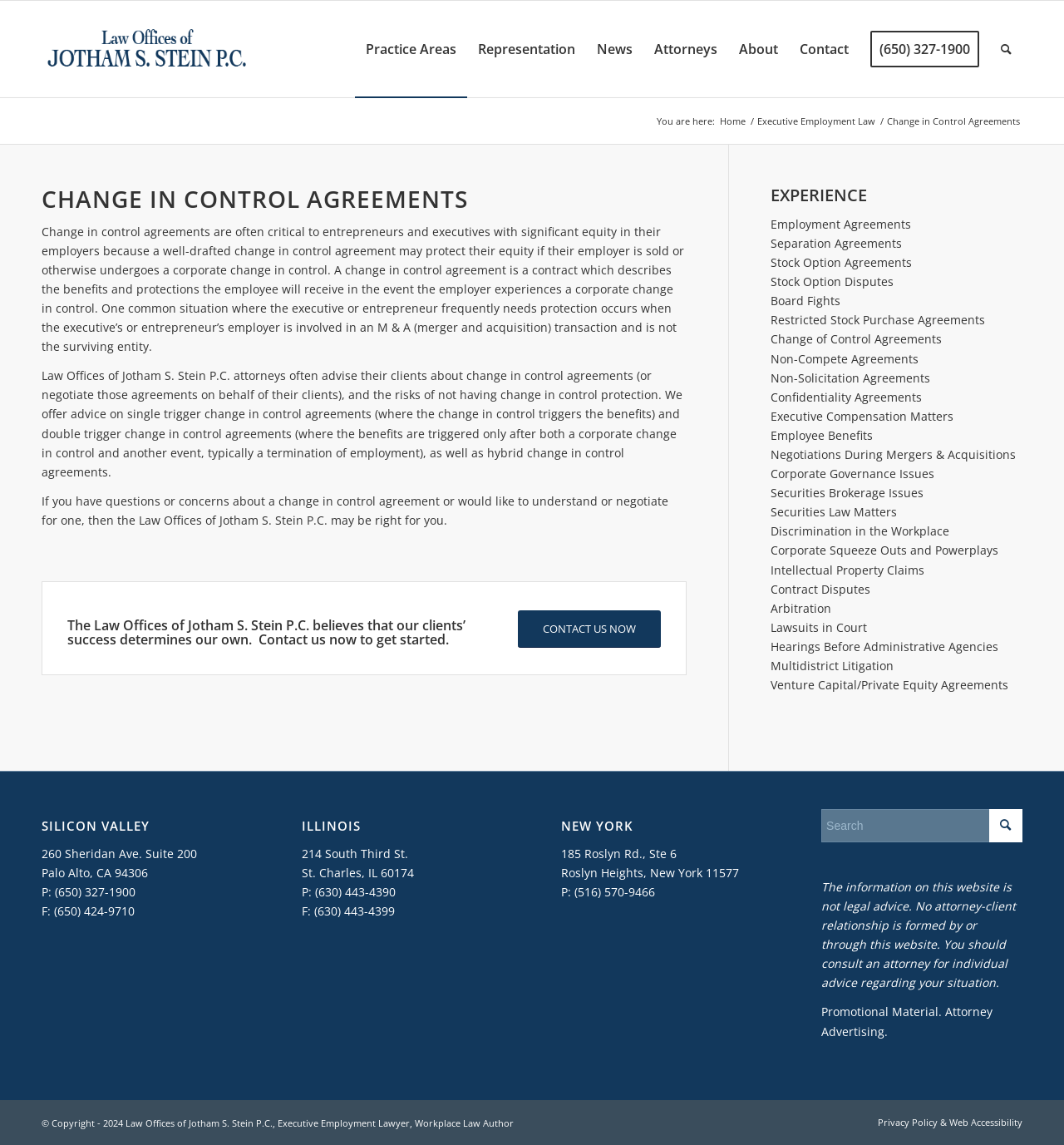Give the bounding box coordinates for the element described as: "About".

[0.684, 0.001, 0.741, 0.085]